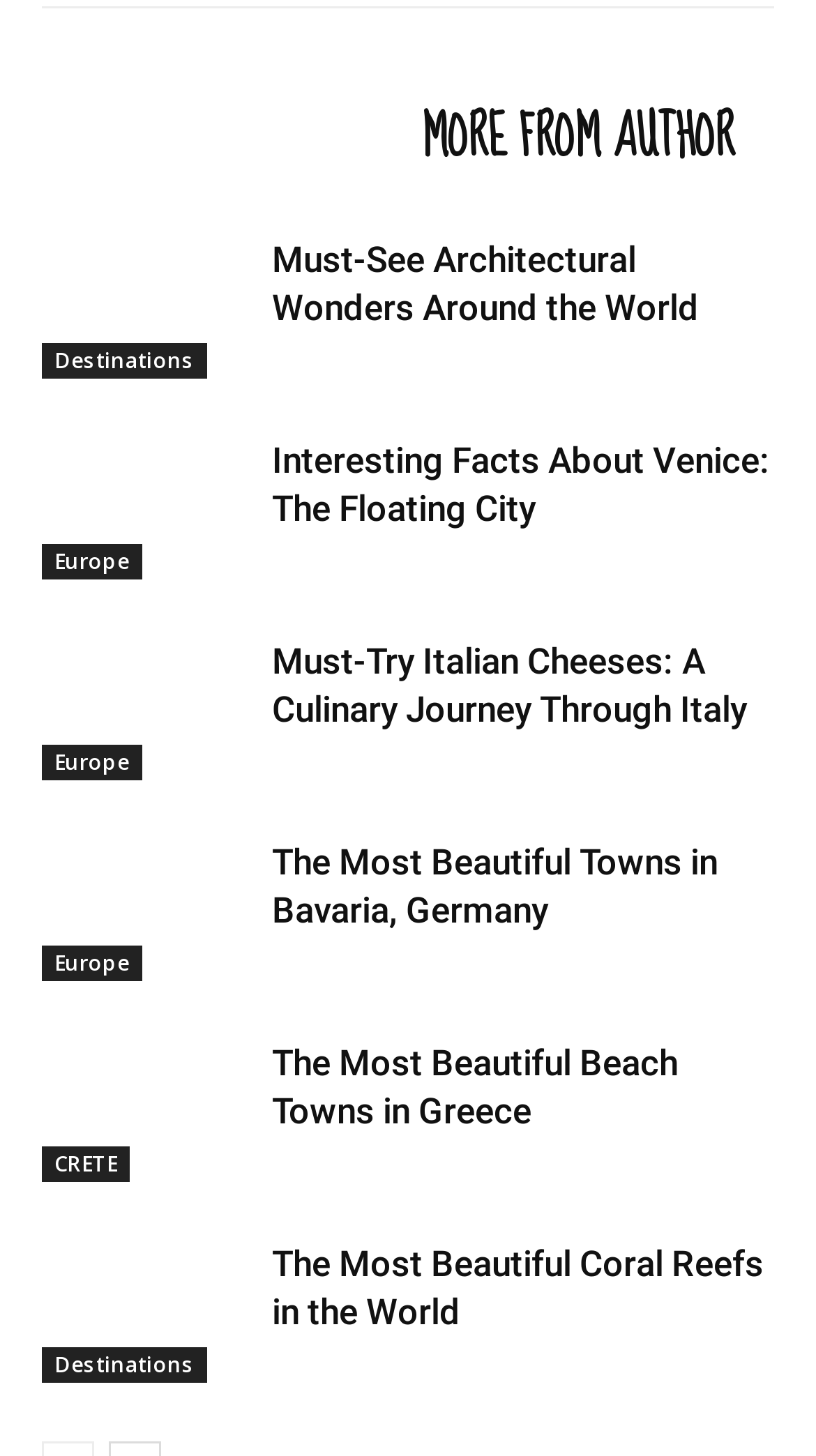Determine the bounding box coordinates of the region I should click to achieve the following instruction: "Click on 'RELATED ARTICLES'". Ensure the bounding box coordinates are four float numbers between 0 and 1, i.e., [left, top, right, bottom].

[0.051, 0.065, 0.487, 0.12]